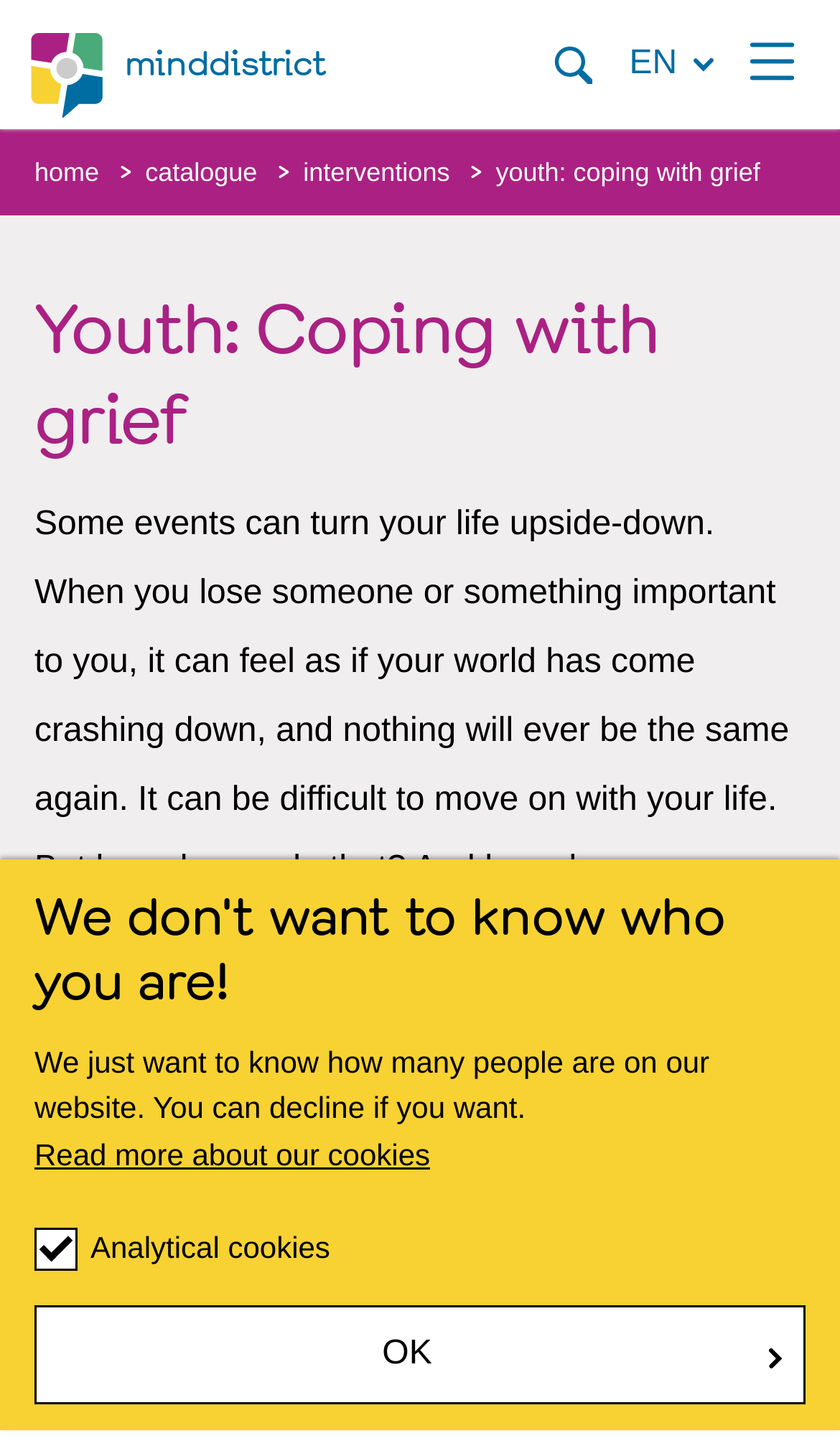Locate the bounding box coordinates of the clickable region to complete the following instruction: "Click the Minddistrict logo."

[0.031, 0.015, 0.387, 0.074]